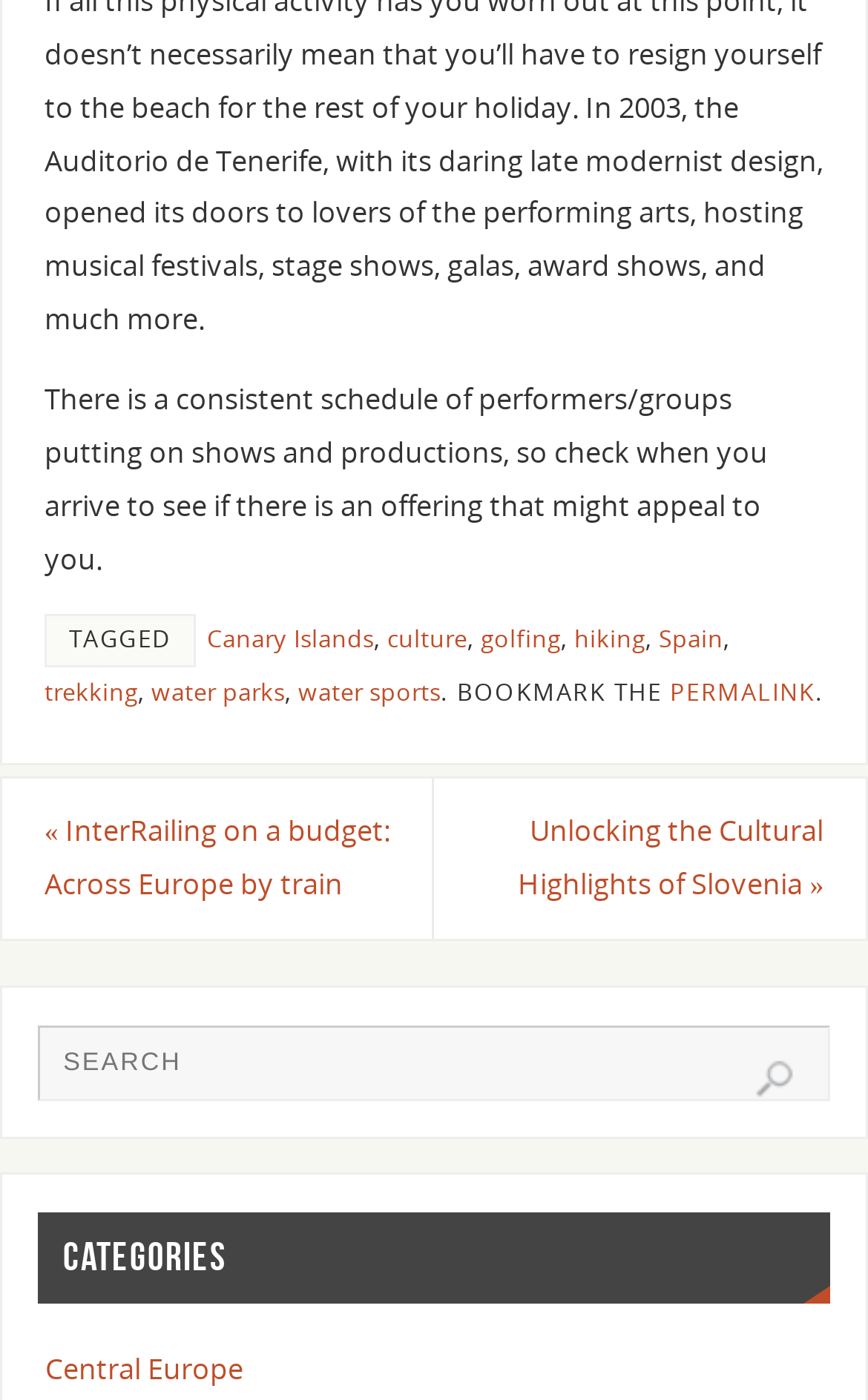Predict the bounding box for the UI component with the following description: "parent_node: Search for: name="s" placeholder="SEARCH"".

[0.045, 0.732, 0.955, 0.786]